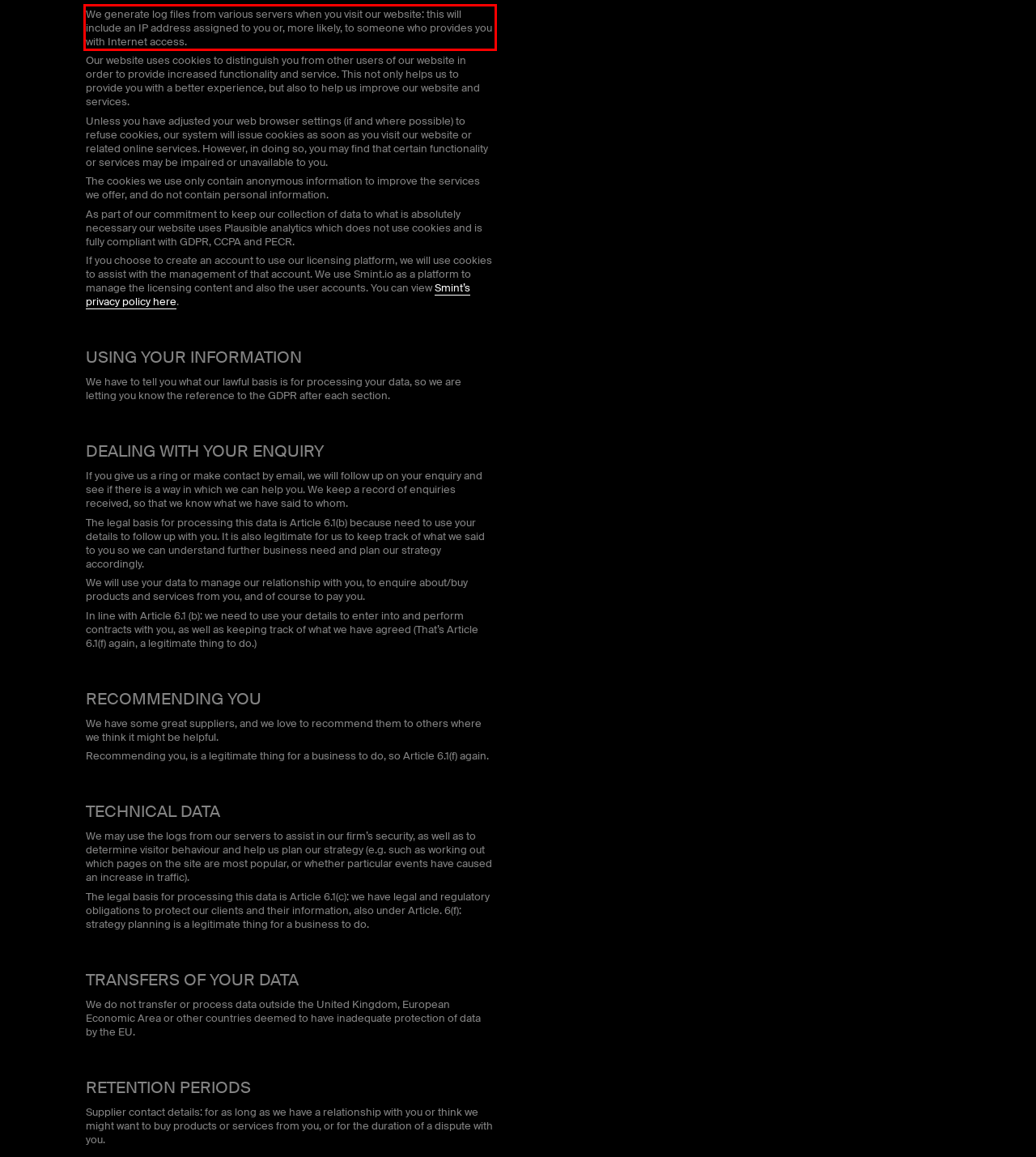Using the provided screenshot of a webpage, recognize and generate the text found within the red rectangle bounding box.

We generate log files from various servers when you visit our website: this will include an IP address assigned to you or, more likely, to someone who provides you with Internet access.